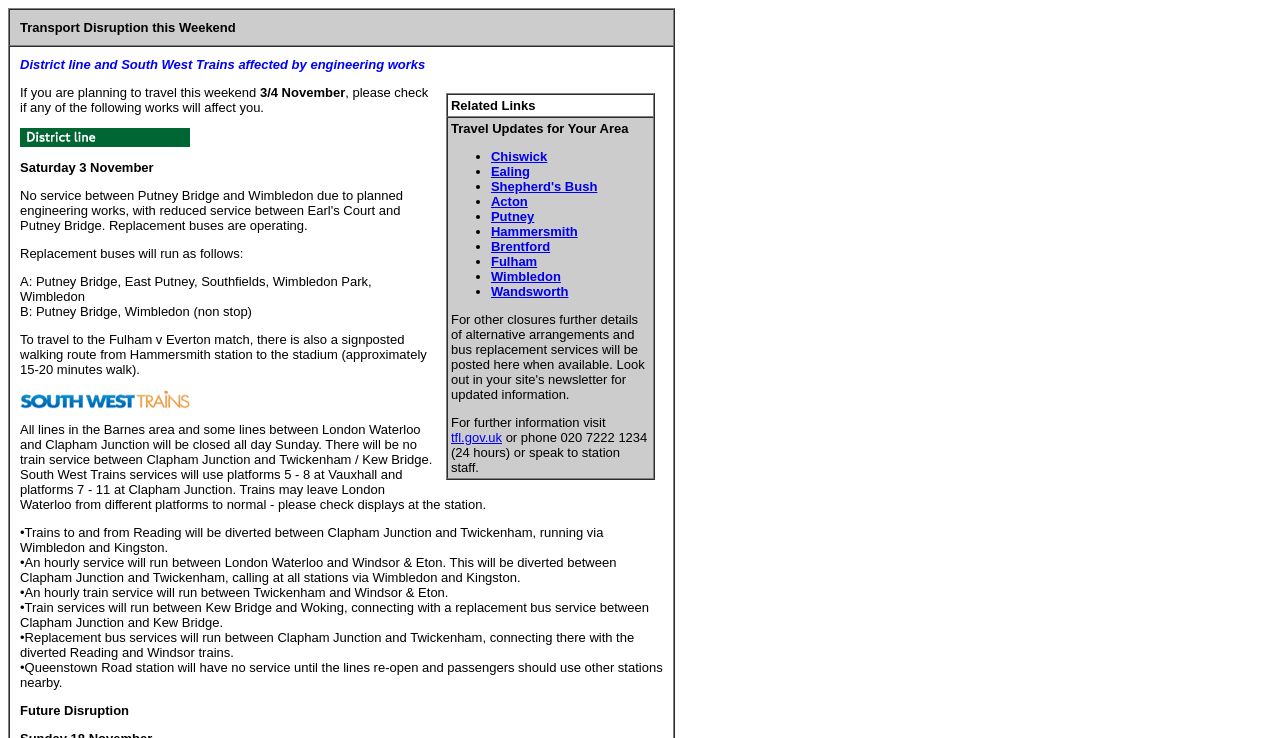Provide a thorough description of the webpage you see.

This webpage is about transport disruptions occurring over the weekend, specifically on Saturday, 3 November, and Sunday, 4 November. At the top of the page, there is a title "Transport Disruption this Weekend" and a grid cell containing the same text. Below this, there is a table with two rows. The first row contains a grid cell with the text "Related Links". The second row has a grid cell with a long paragraph of text describing travel updates for various areas, including Chiswick, Ealing, Shepherd's Bush, and others, with links to each area. The text also provides information on alternative arrangements and bus replacement services.

To the left of the table, there are several blocks of text and images. The first block contains three lines of text: "If you are planning to travel this weekend", "3/4 November", and "please check if any of the following works will affect you." Below this, there is an image of a District line logo. The next block of text describes replacement bus services, including routes A and B, and provides information on traveling to the Fulham v Everton match. There is another image of a District line logo below this.

The following blocks of text describe disruptions to train services, including closures and diversions, and provide information on alternative routes and stations. There are several bullet points listing specific train services and their affected routes. Finally, there is a section titled "Future Disruption" at the bottom of the page.